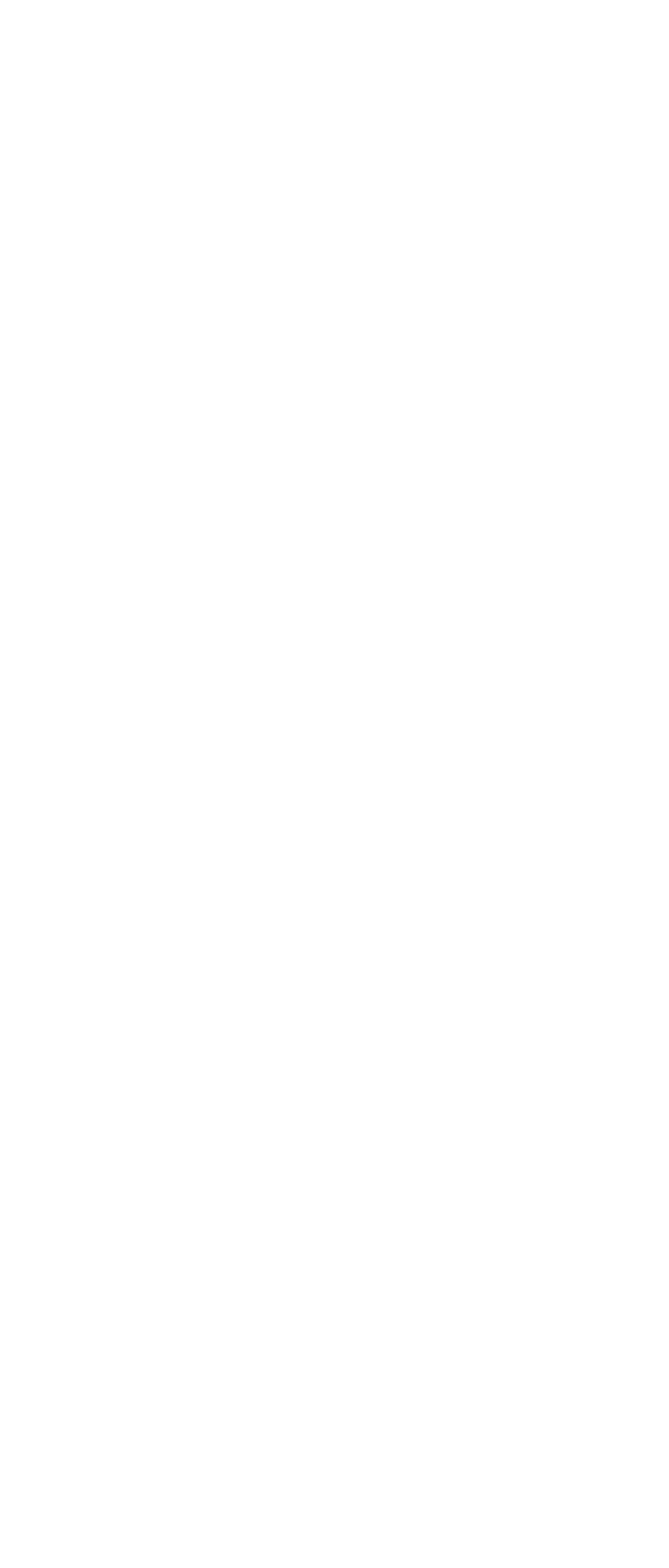Locate the bounding box coordinates of the clickable area needed to fulfill the instruction: "Go to Knowledge Base".

[0.541, 0.163, 0.871, 0.188]